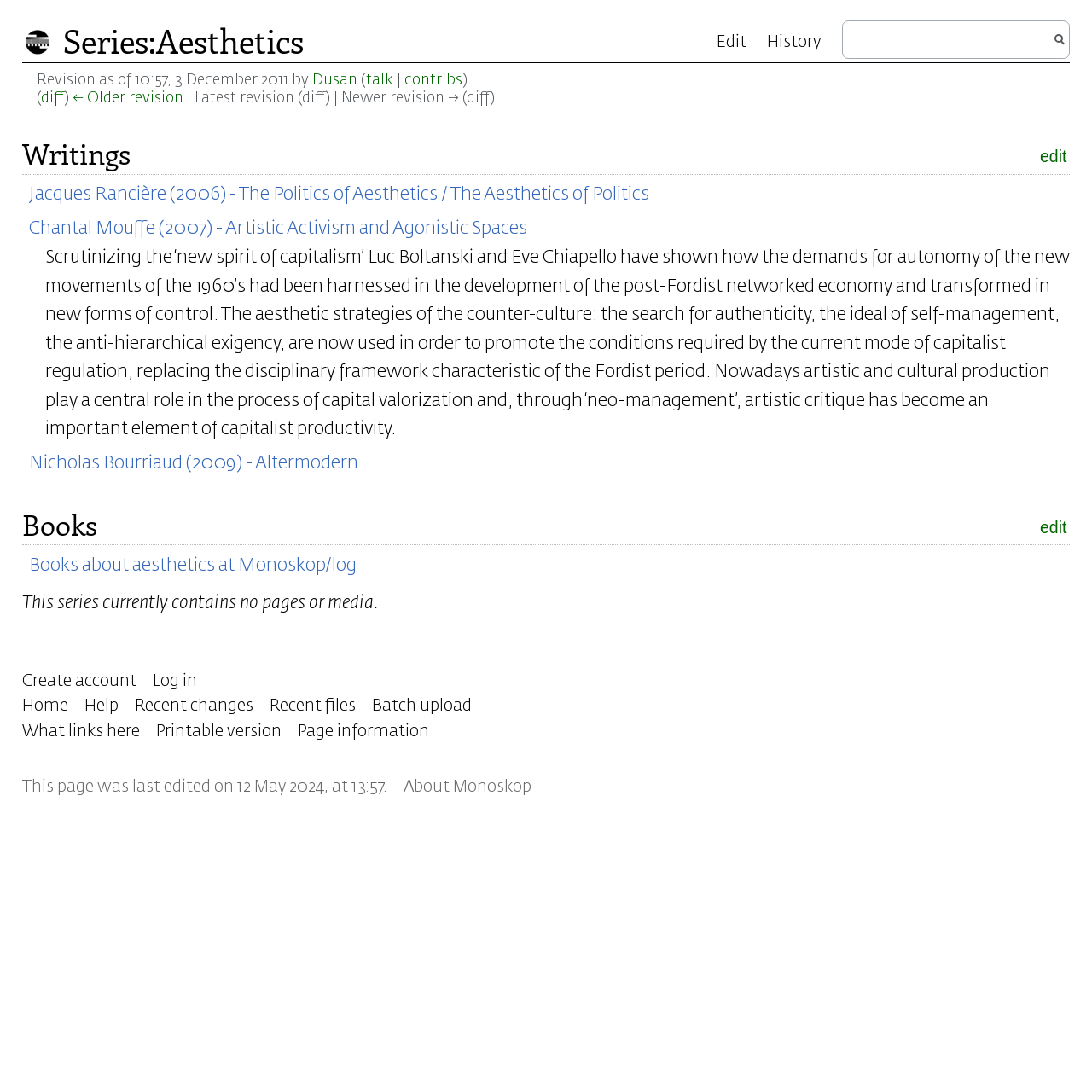Calculate the bounding box coordinates of the UI element given the description: "name="search" title="Search Monoskop [alt-shift-f]"".

[0.775, 0.023, 0.975, 0.047]